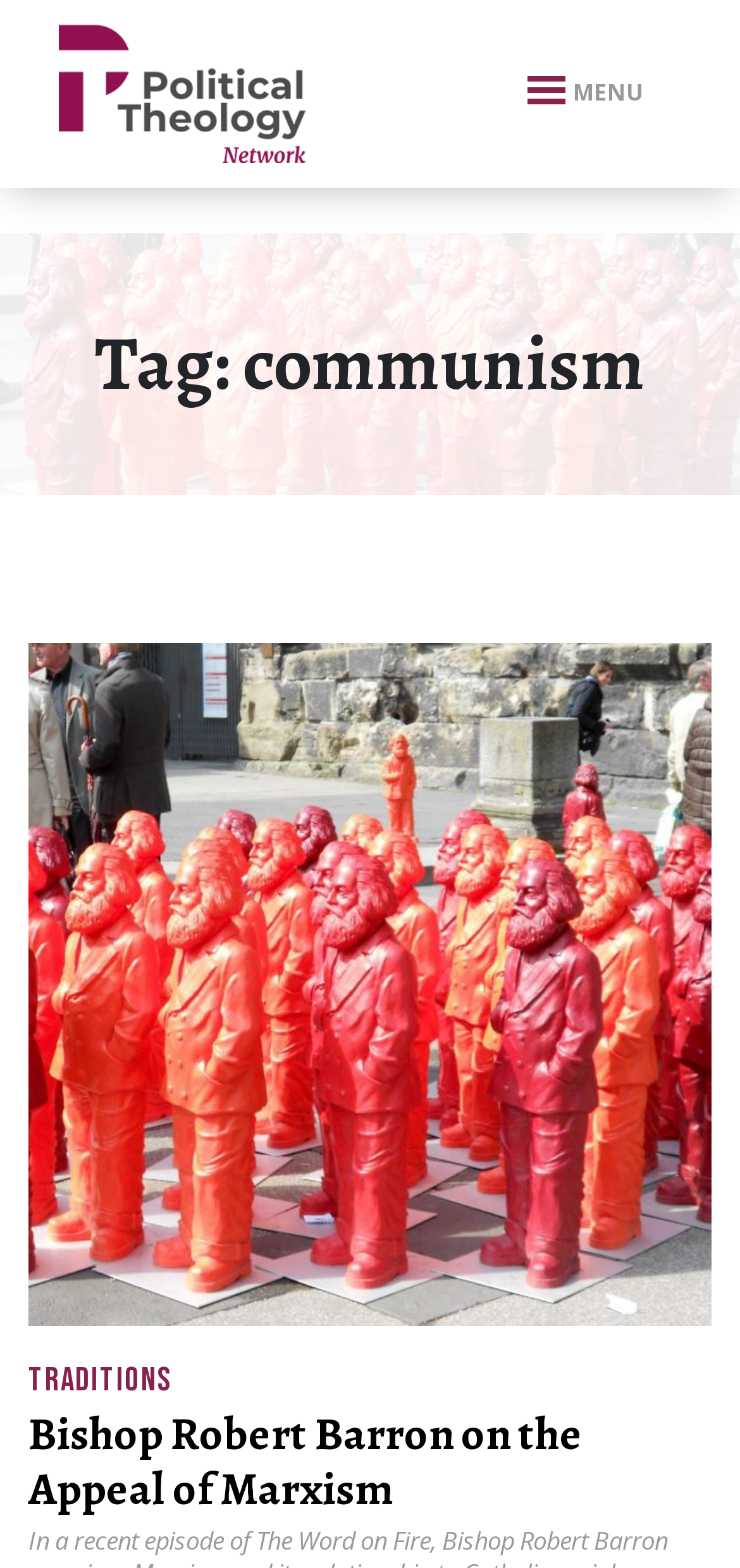Give an in-depth explanation of the webpage layout and content.

The webpage is about communism and is part of the Political Theology Network. At the top, there is a progress bar spanning the entire width of the page. Below the progress bar, on the left side, is a small text "xbn." followed by a link to the Political Theology Network, which includes an image with the same name. 

On the right side of the top section, there is a button labeled "Toggle navigation" with a "MENU" text inside. 

Below the top section, there is a large heading that reads "Tag: communism" spanning most of the page width. 

The main content of the page consists of three links. The first link, "Bishop Robert Barron on the Appeal of Marxism", is located on the left side of the page and has an associated image with the same name. This link takes up most of the page height. 

Below the first link, there is another link labeled "TRADITIONS" on the left side. 

Finally, at the bottom of the page, there is a heading "Bishop Robert Barron on the Appeal of Marxism" followed by another link with the same name, which is slightly shorter in width than the first link.